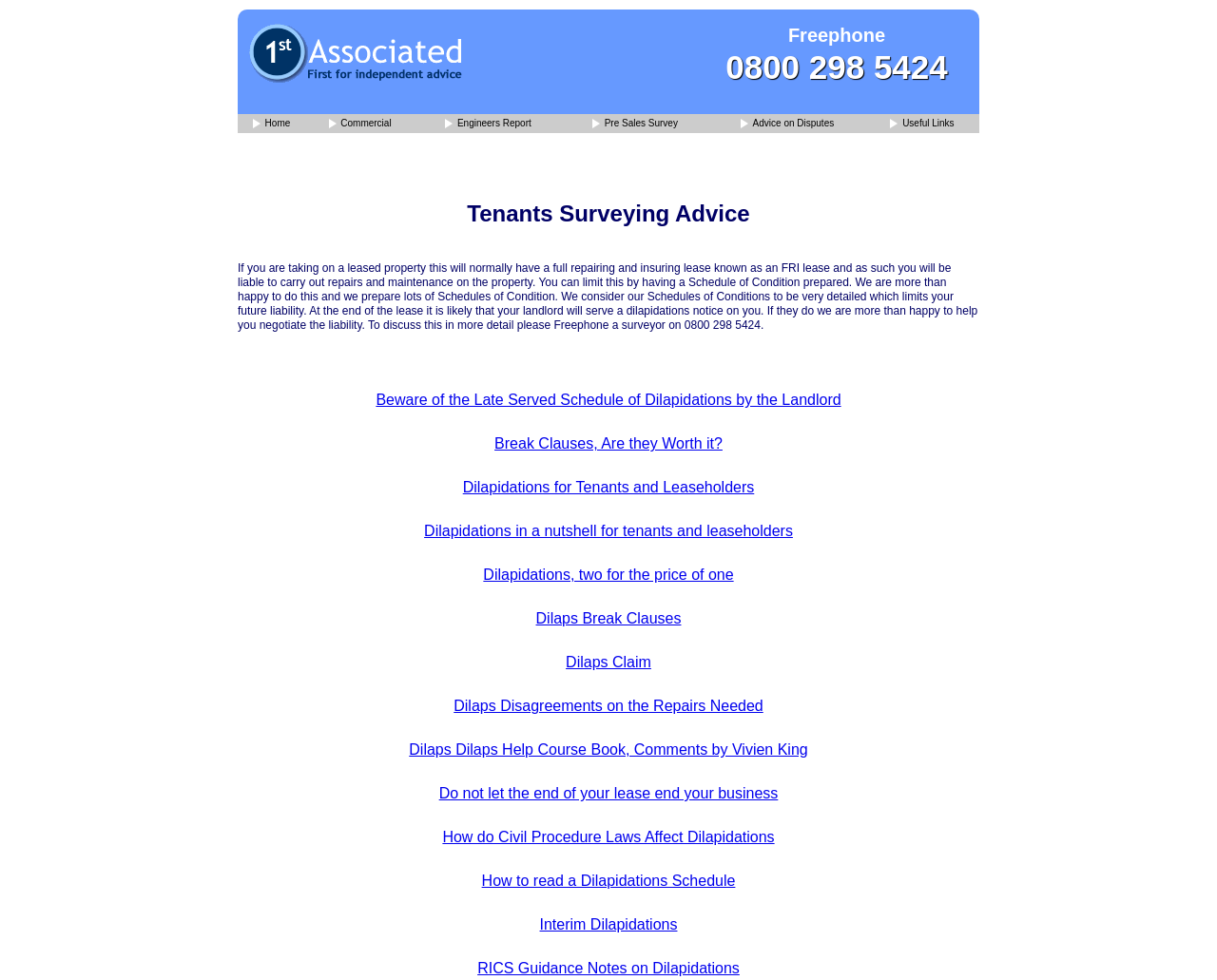Please identify the bounding box coordinates of the clickable area that will fulfill the following instruction: "Click on the 'Home' link". The coordinates should be in the format of four float numbers between 0 and 1, i.e., [left, top, right, bottom].

[0.206, 0.118, 0.24, 0.134]